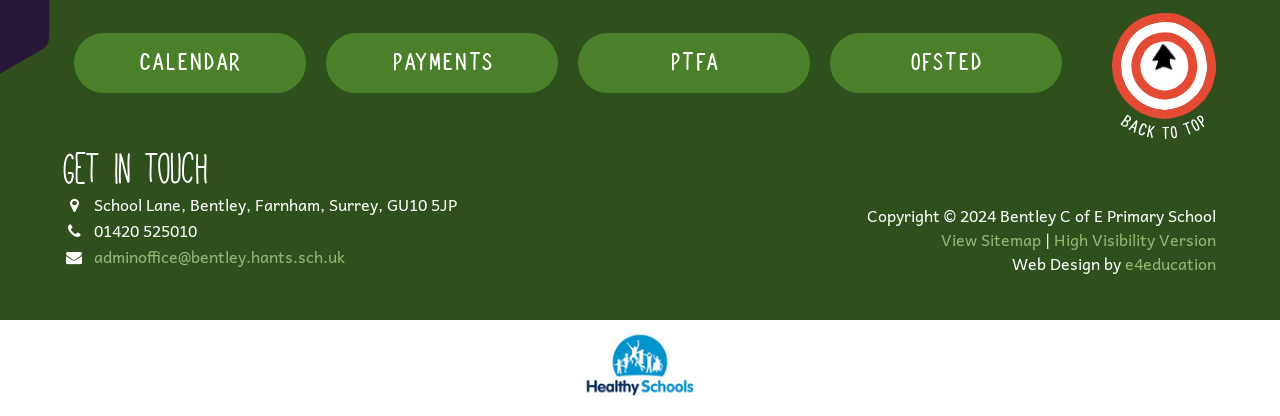What is the name of the company that designed the website? Based on the image, give a response in one word or a short phrase.

e4education